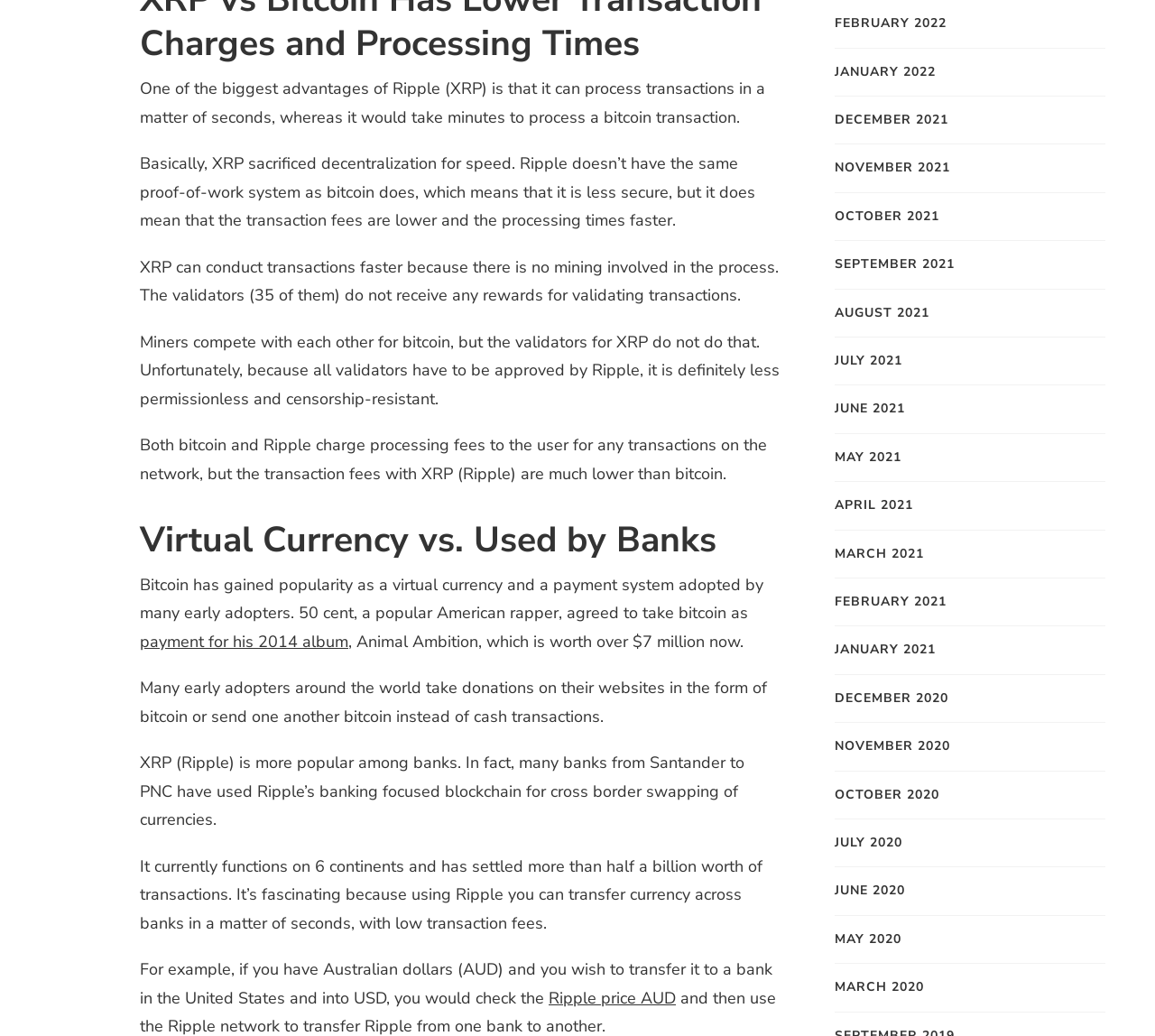How many continents does Ripple (XRP) currently function on? Using the information from the screenshot, answer with a single word or phrase.

6